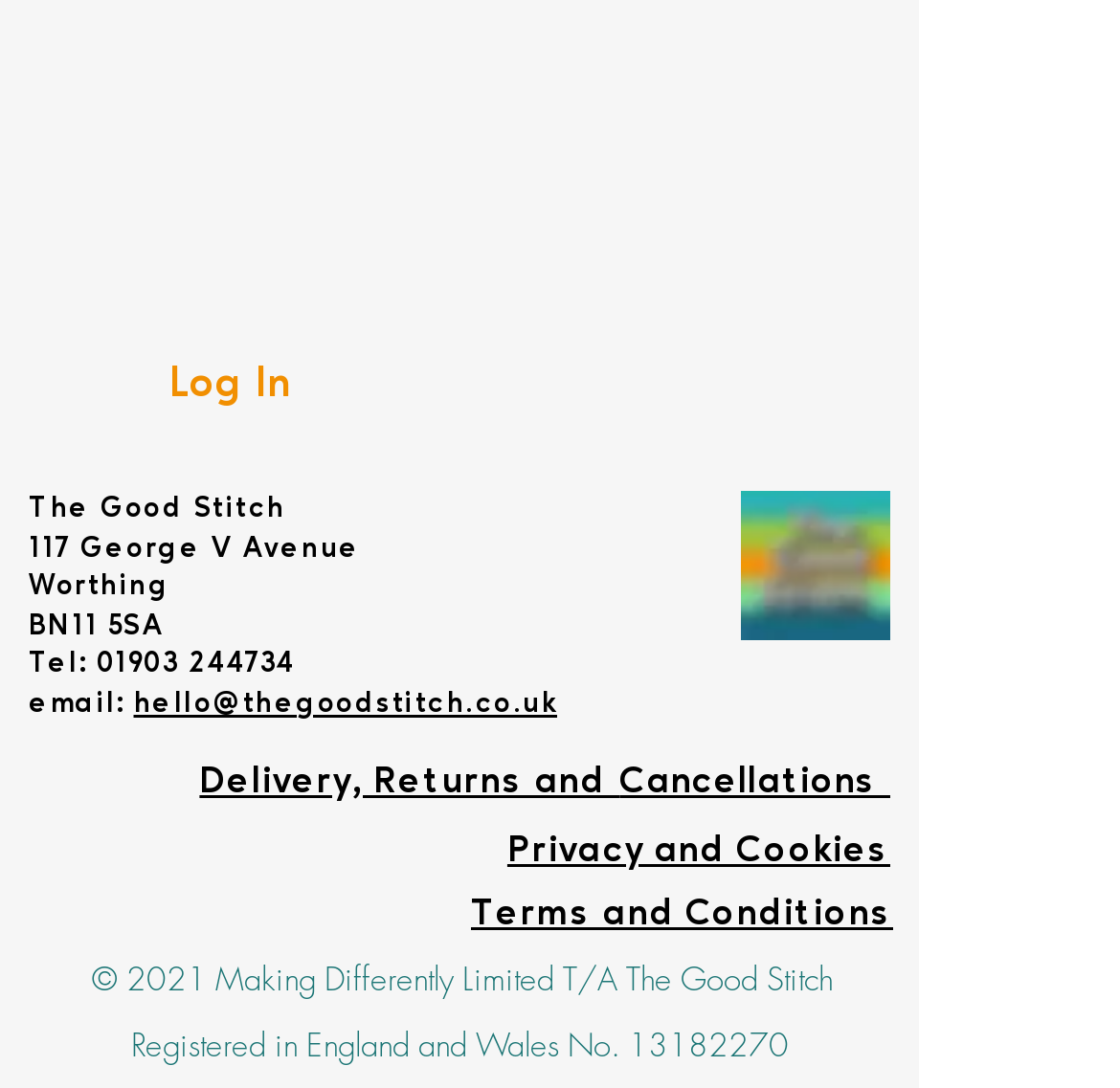Could you specify the bounding box coordinates for the clickable section to complete the following instruction: "Click the Log In button"?

[0.115, 0.31, 0.297, 0.397]